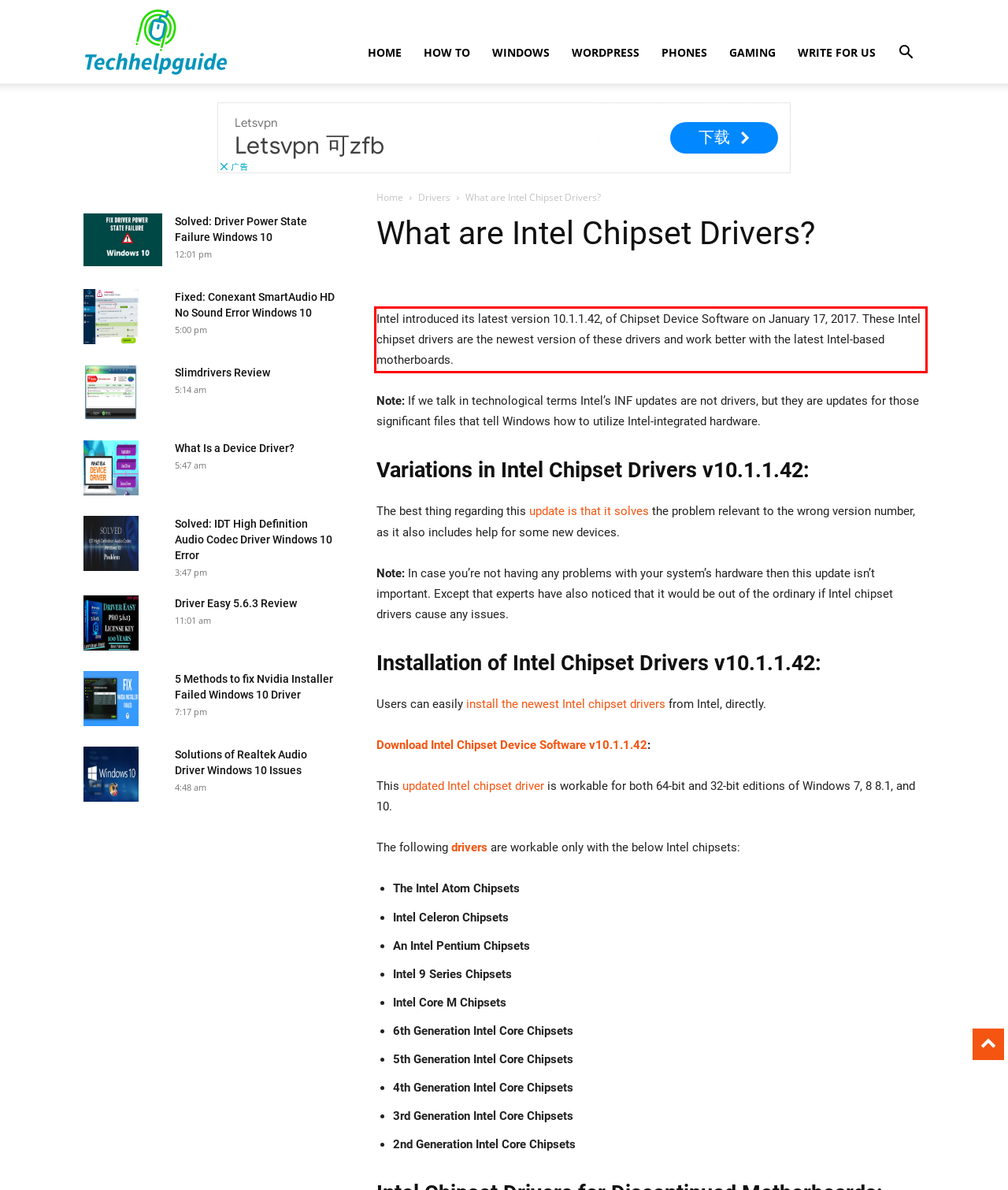Using the provided screenshot of a webpage, recognize the text inside the red rectangle bounding box by performing OCR.

Intel introduced its latest version 10.1.1.42, of Chipset Device Software on January 17, 2017. These Intel chipset drivers are the newest version of these drivers and work better with the latest Intel-based motherboards.